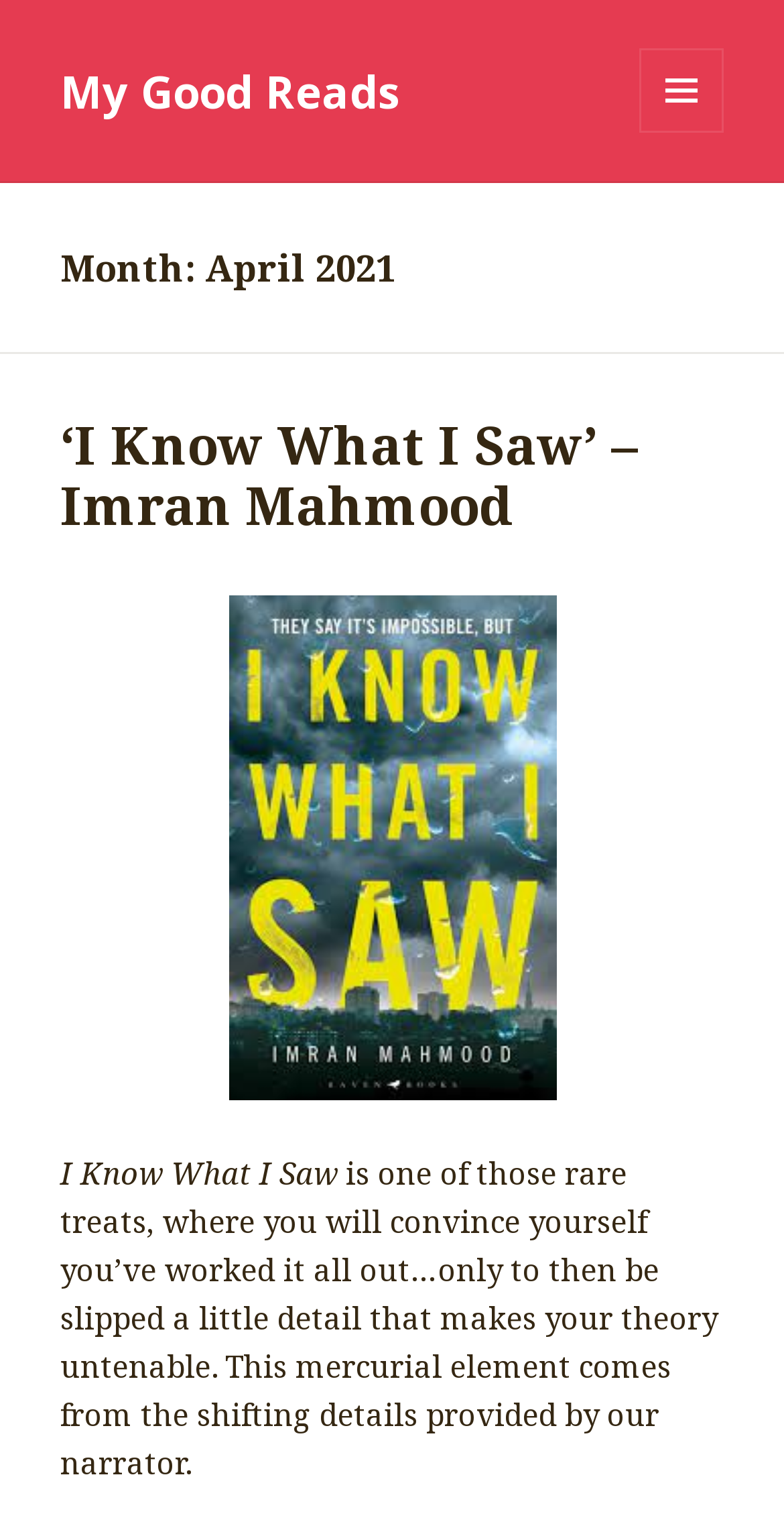What is the tone of the book 'I Know What I Saw'?
Use the image to answer the question with a single word or phrase.

Mercurial